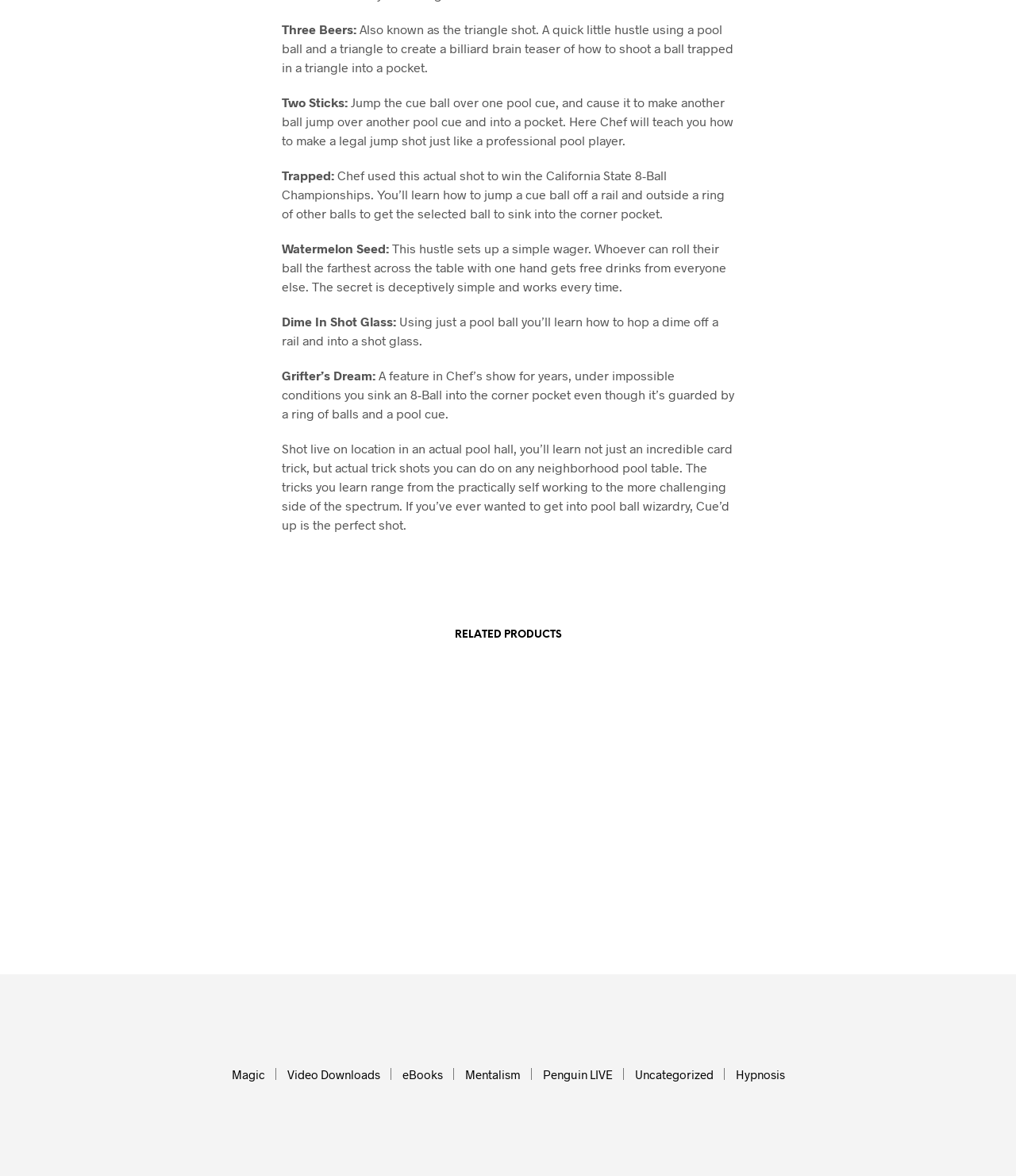Please find the bounding box coordinates (top-left x, top-left y, bottom-right x, bottom-right y) in the screenshot for the UI element described as follows: Business

None